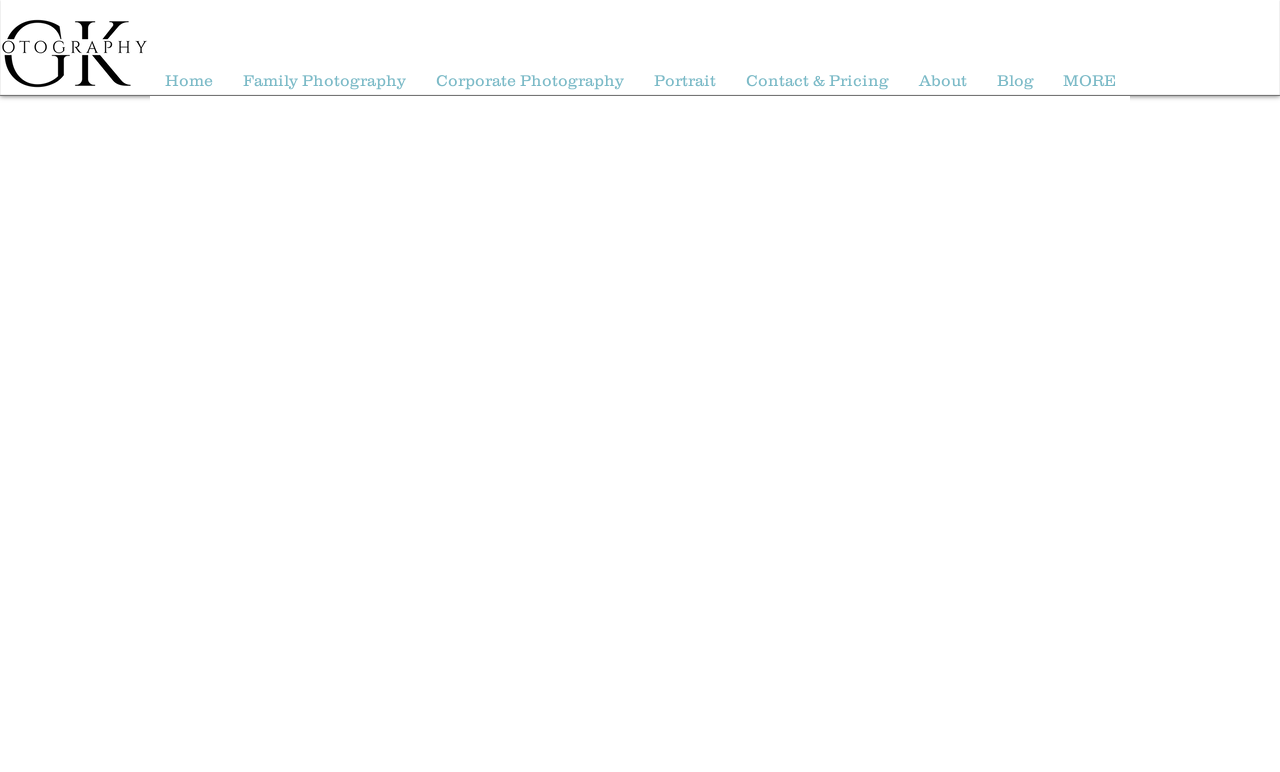Kindly determine the bounding box coordinates for the clickable area to achieve the given instruction: "go to home page".

[0.117, 0.084, 0.178, 0.123]